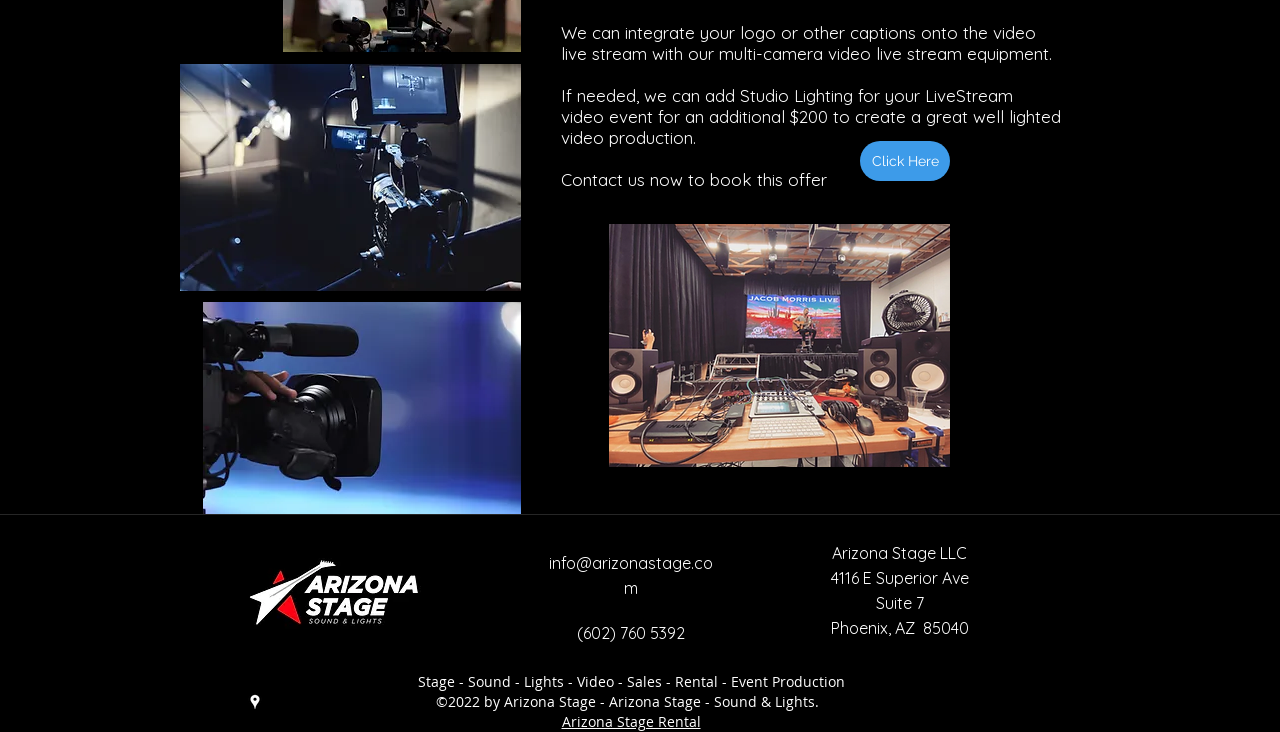Determine the bounding box coordinates of the UI element described by: "Arizona Stage Rental".

[0.439, 0.973, 0.547, 0.999]